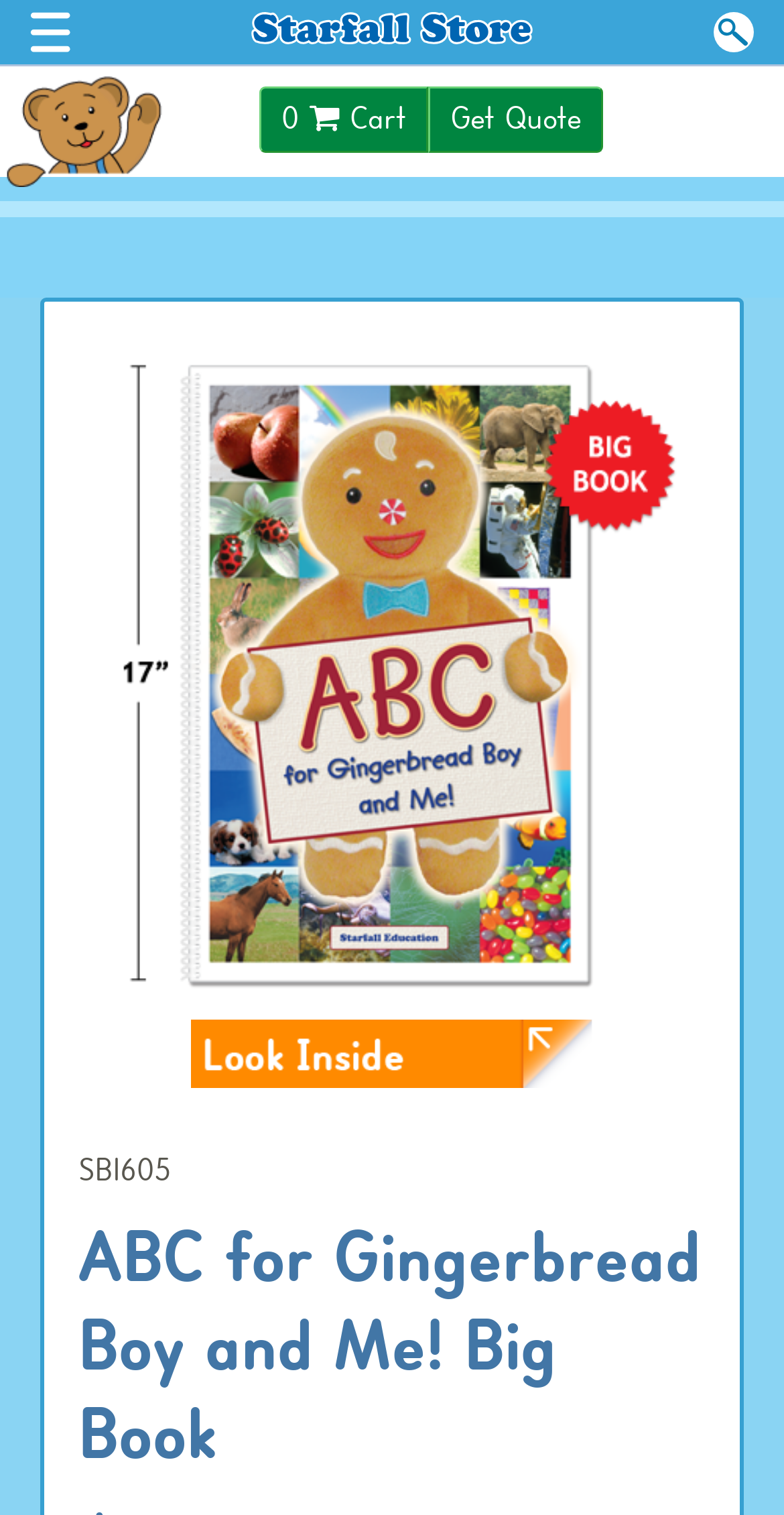Please find the main title text of this webpage.

ABC for Gingerbread Boy and Me! Big Book